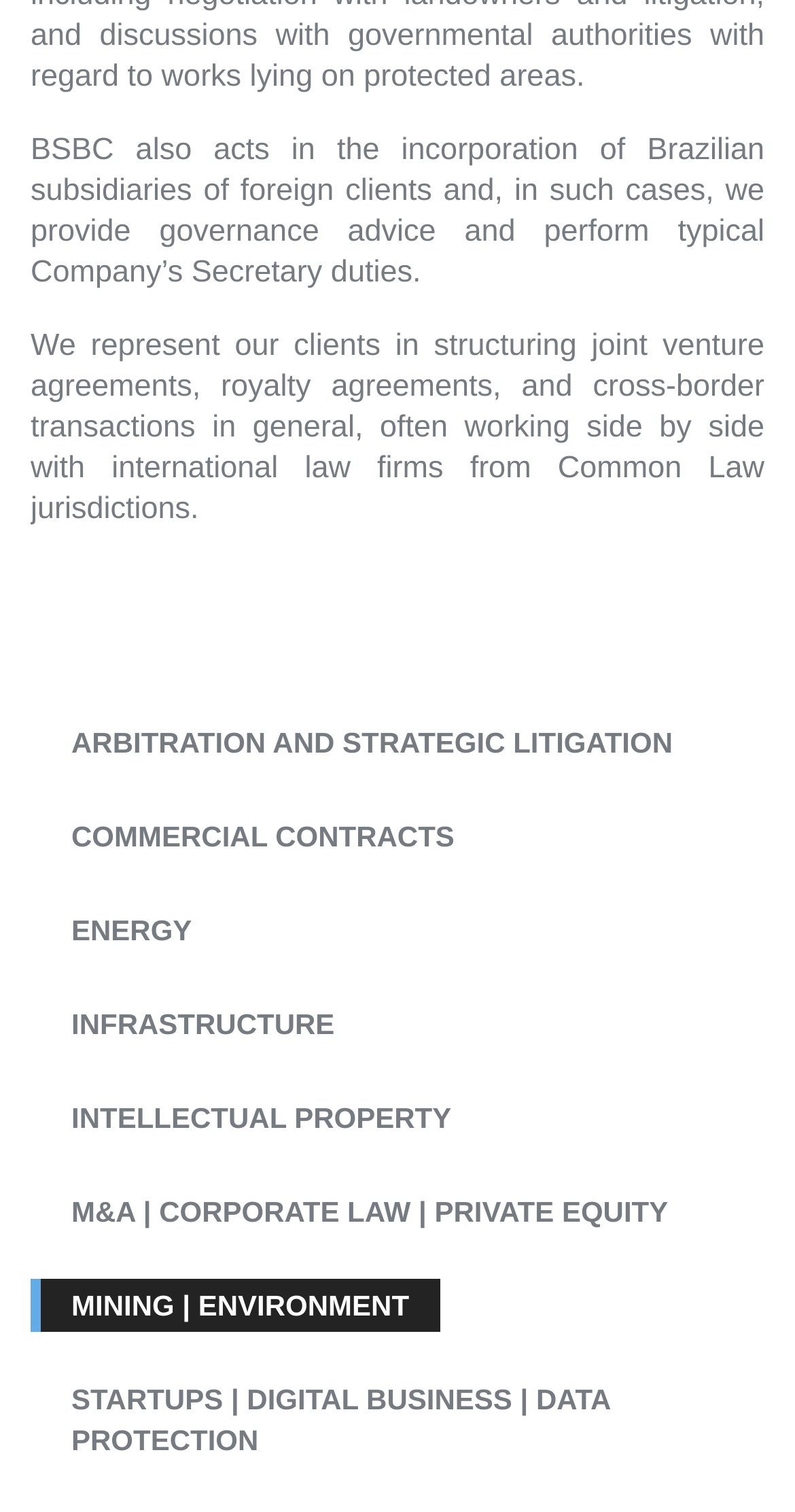Using the provided description Infrastructure, find the bounding box coordinates for the UI element. Provide the coordinates in (top-left x, top-left y, bottom-right x, bottom-right y) format, ensuring all values are between 0 and 1.

[0.09, 0.664, 0.5, 0.691]